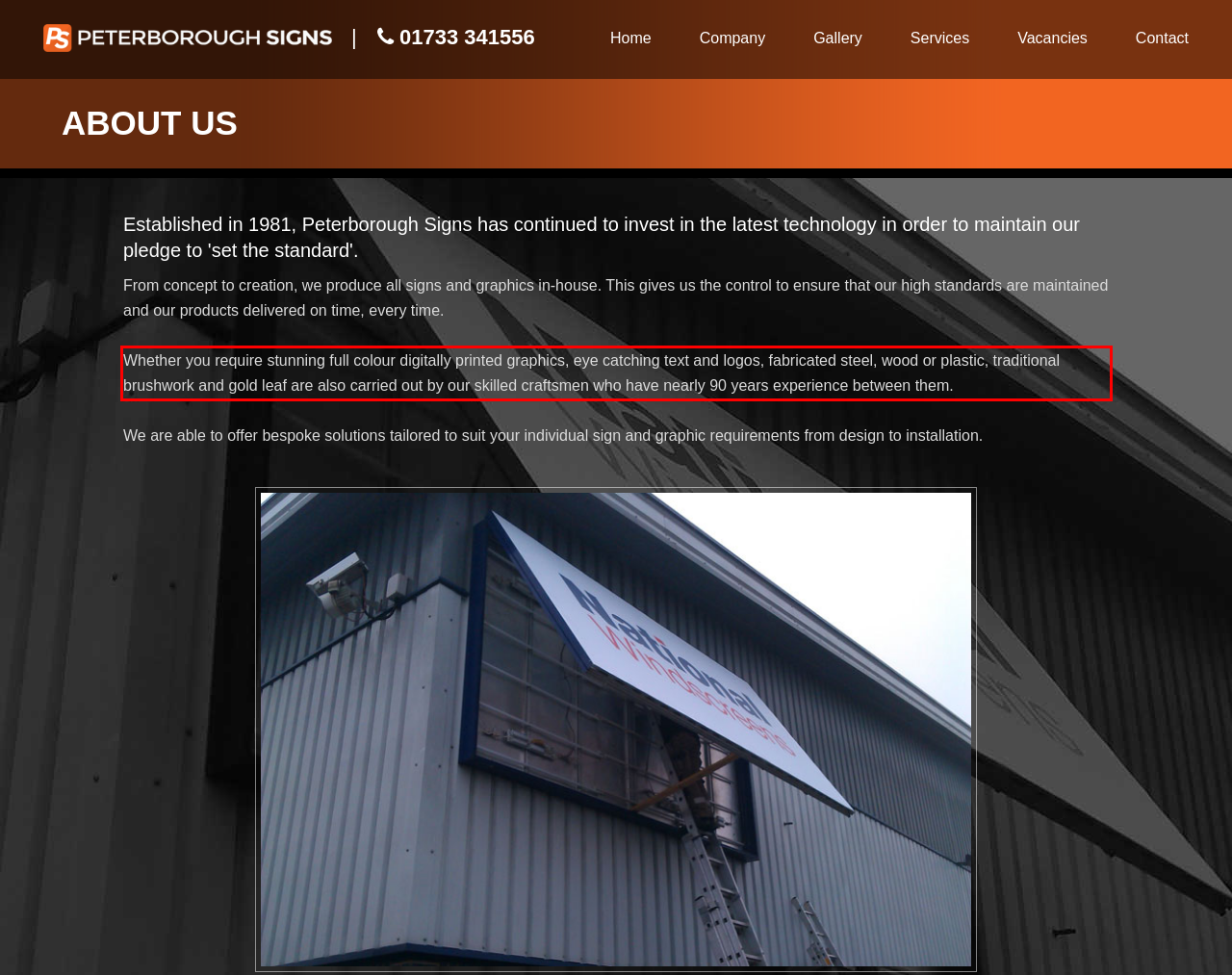You have a screenshot of a webpage, and there is a red bounding box around a UI element. Utilize OCR to extract the text within this red bounding box.

Whether you require stunning full colour digitally printed graphics, eye catching text and logos, fabricated steel, wood or plastic, traditional brushwork and gold leaf are also carried out by our skilled craftsmen who have nearly 90 years experience between them.